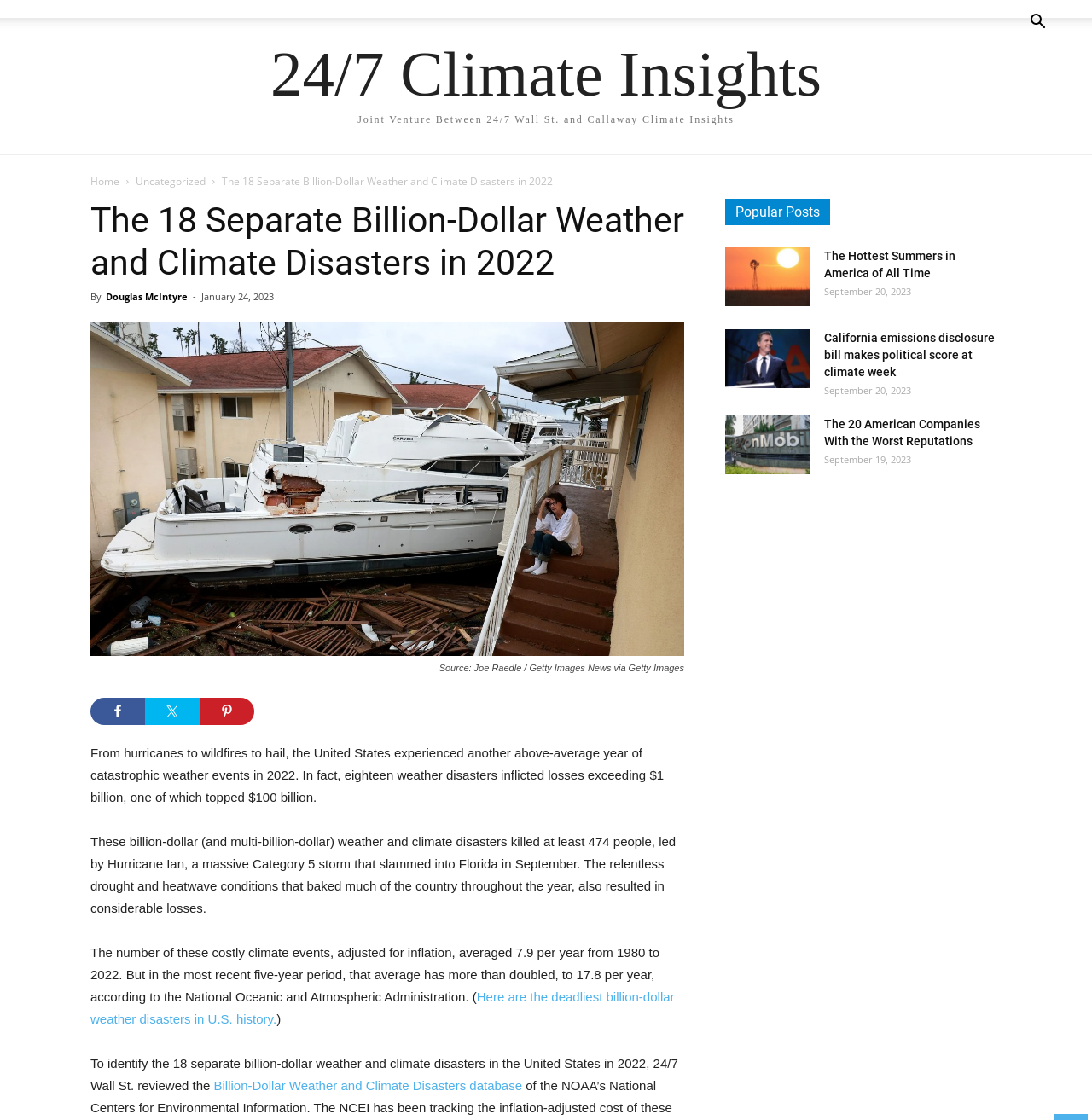What is the source of the image?
Please answer the question with a detailed and comprehensive explanation.

The source of the image is mentioned in the figcaption as 'Source: Joe Raedle / Getty Images News via Getty Images', which indicates that the image is from Getty Images.